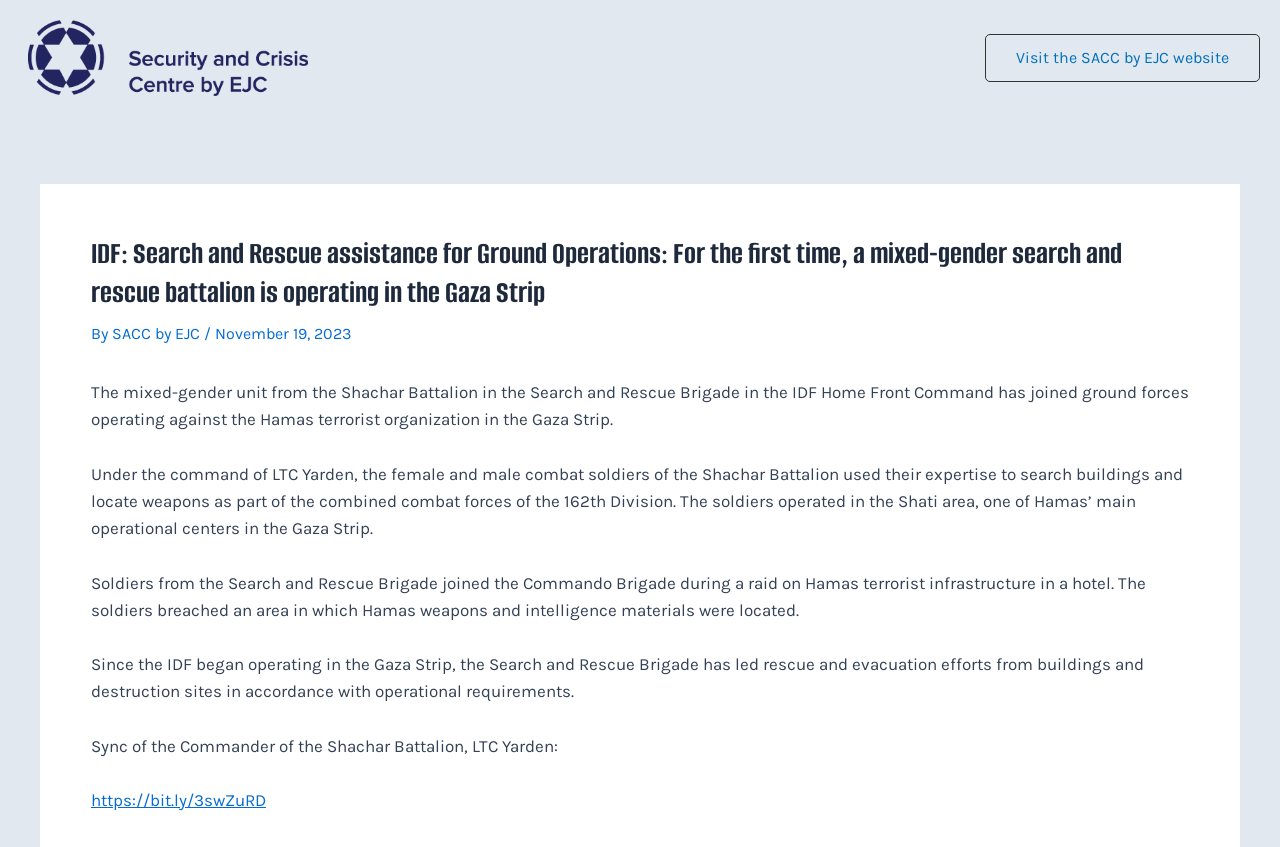Use a single word or phrase to answer the following:
What is the location where the soldiers operated?

Shati area